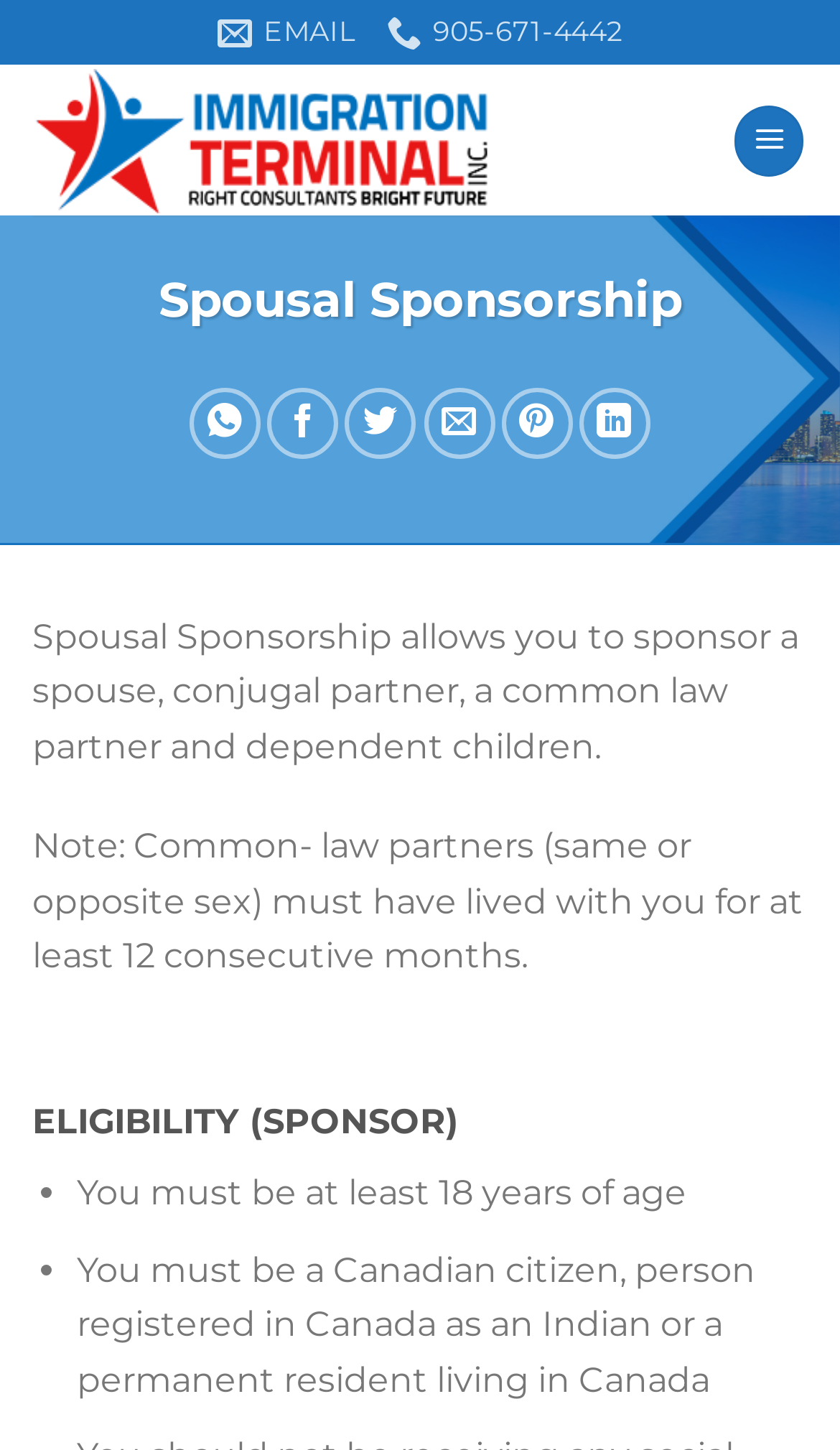Please identify the bounding box coordinates for the region that you need to click to follow this instruction: "Open the Menu".

[0.876, 0.073, 0.958, 0.122]